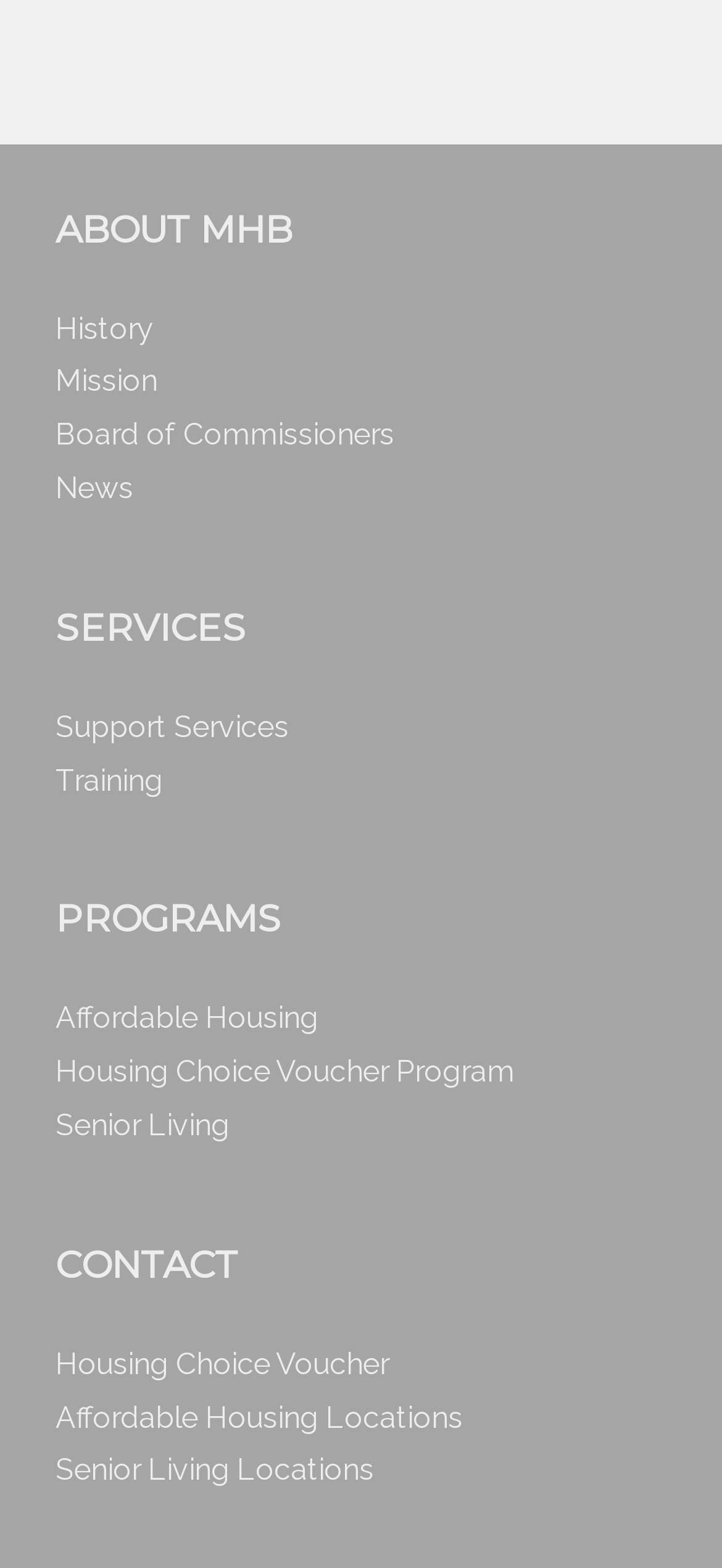Find the bounding box of the UI element described as follows: "Mission".

[0.077, 0.232, 0.218, 0.254]